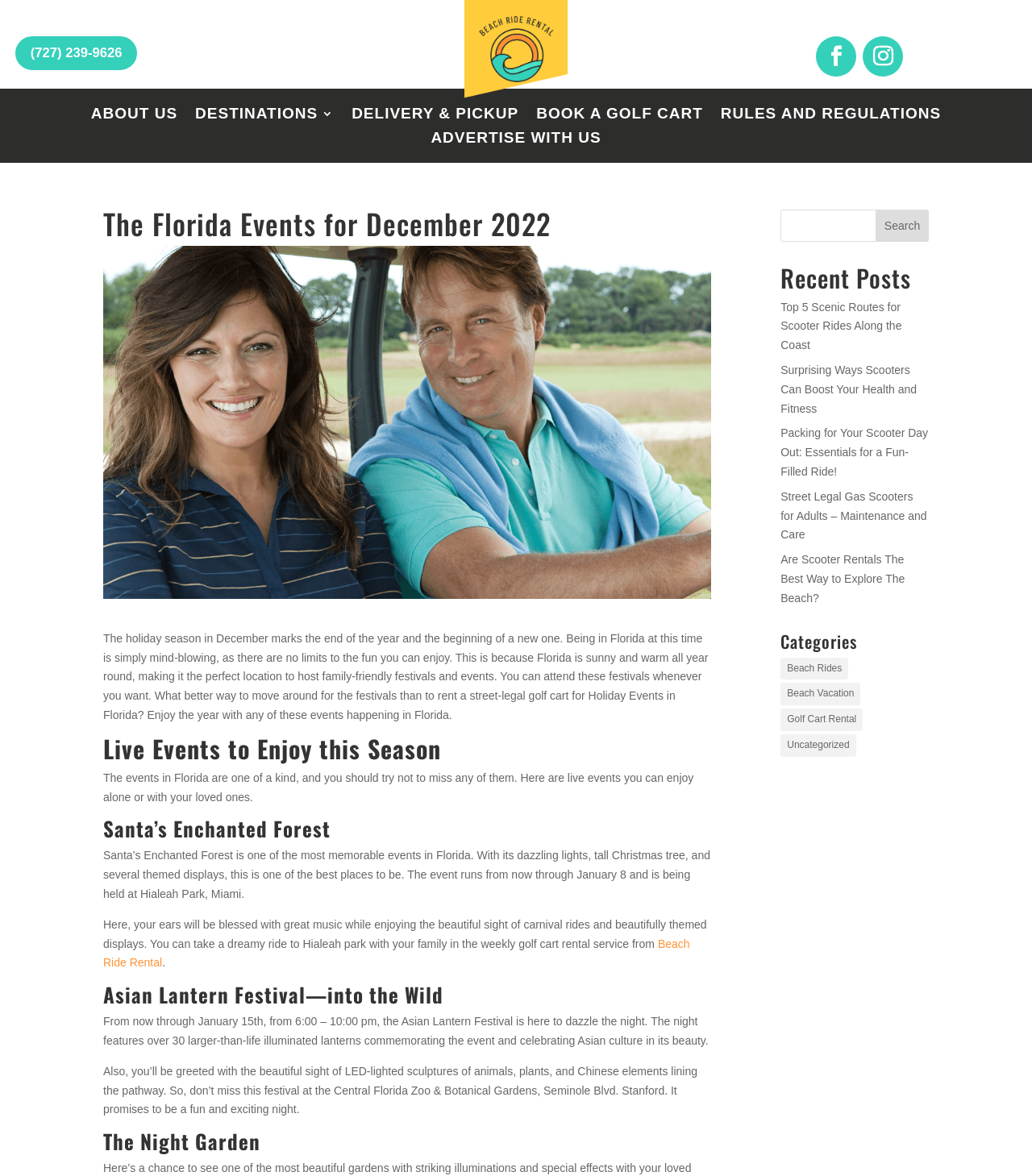Locate the bounding box coordinates of the element that needs to be clicked to carry out the instruction: "Book a golf cart". The coordinates should be given as four float numbers ranging from 0 to 1, i.e., [left, top, right, bottom].

[0.52, 0.092, 0.681, 0.107]